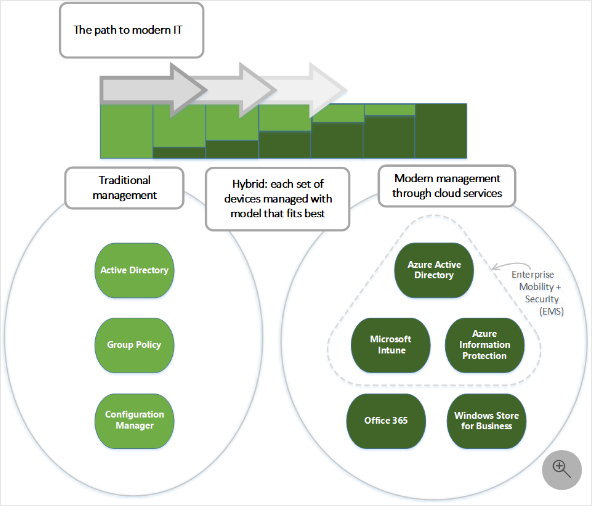Give a short answer using one word or phrase for the question:
What is the purpose of the diagram?

To show the evolution of IT management